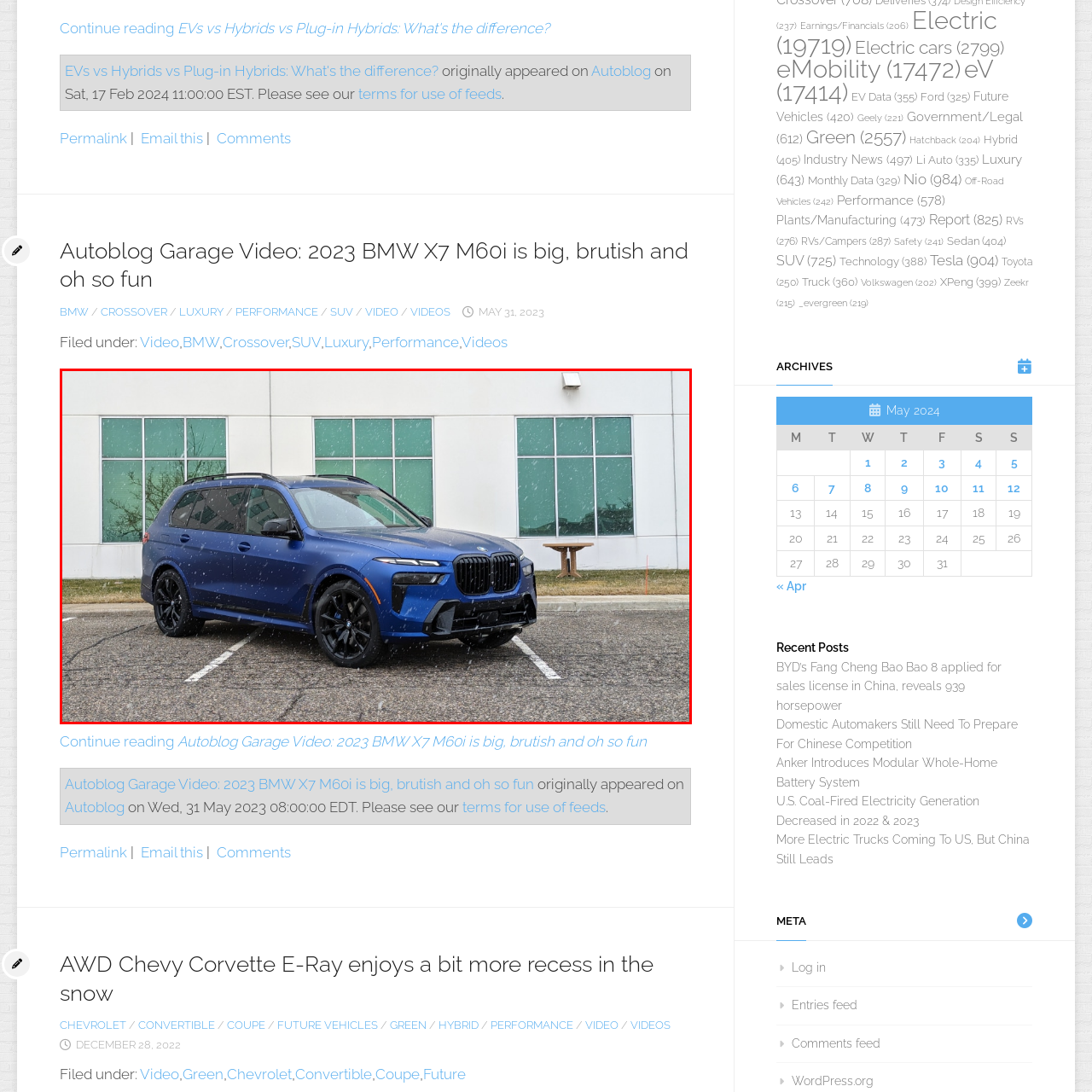Provide a comprehensive description of the image located within the red boundary.

The image showcases the striking 2023 BMW X7 M60i, a luxury SUV that embodies both power and elegance. Parked in a spacious lot, the vehicle's sleek blue exterior gleams against the backdrop of a modern building featuring large green-tinted windows. Snowflakes gently fall around the SUV, adding a serene winter atmosphere to the scene. The BMW's prominent kidney grille and aggressive stance are highlighted, showcasing its sporty design elements. The dark alloy wheels enhance the car's bold aesthetic, making it a standout in any setting. This image encapsulates the luxury, performance, and versatility that the BMW X7 M60i offers, ideally suited for both city driving and adventure.